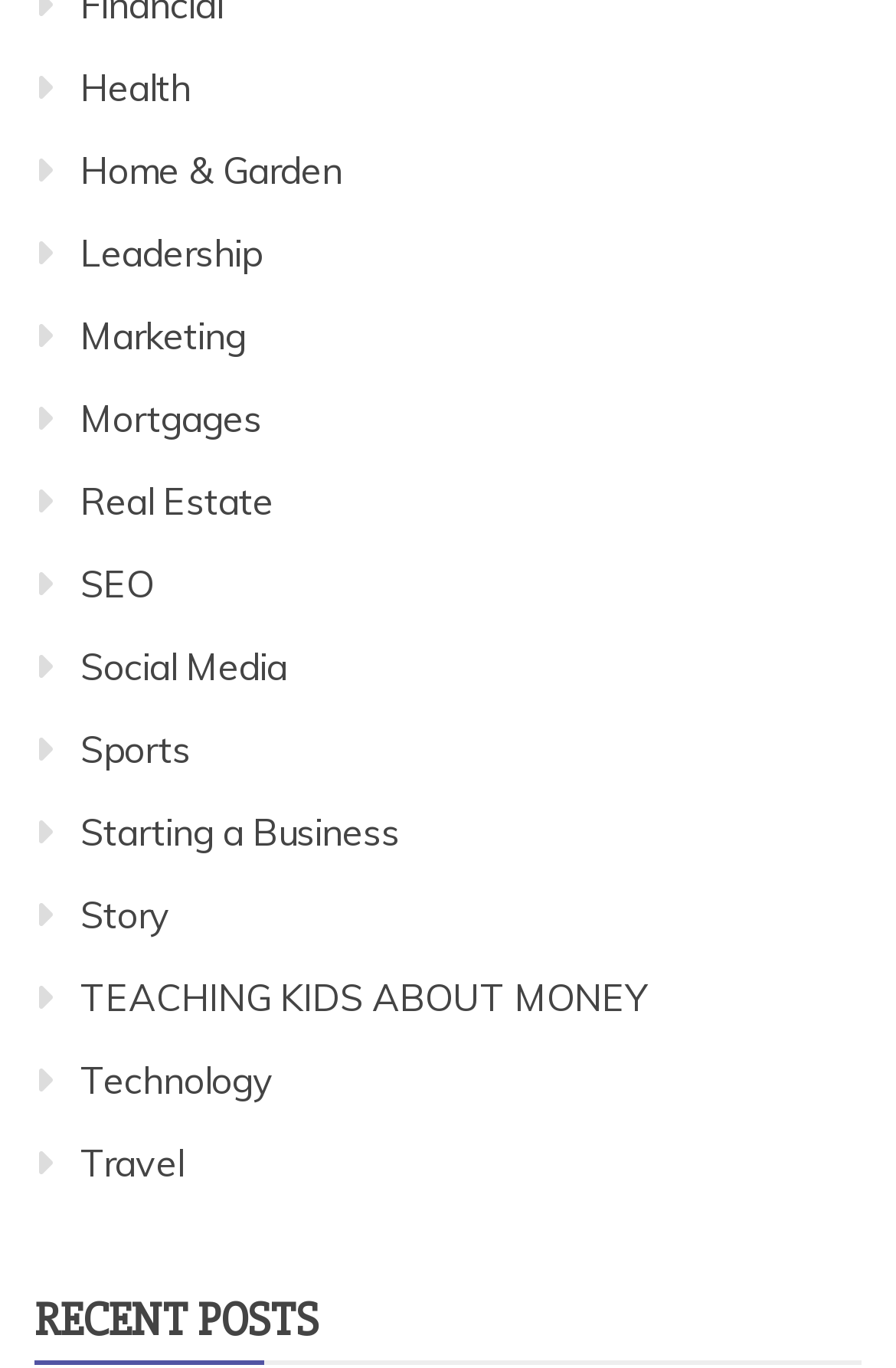Bounding box coordinates are specified in the format (top-left x, top-left y, bottom-right x, bottom-right y). All values are floating point numbers bounded between 0 and 1. Please provide the bounding box coordinate of the region this sentence describes: parent_node: FIRST NEWS POST

None